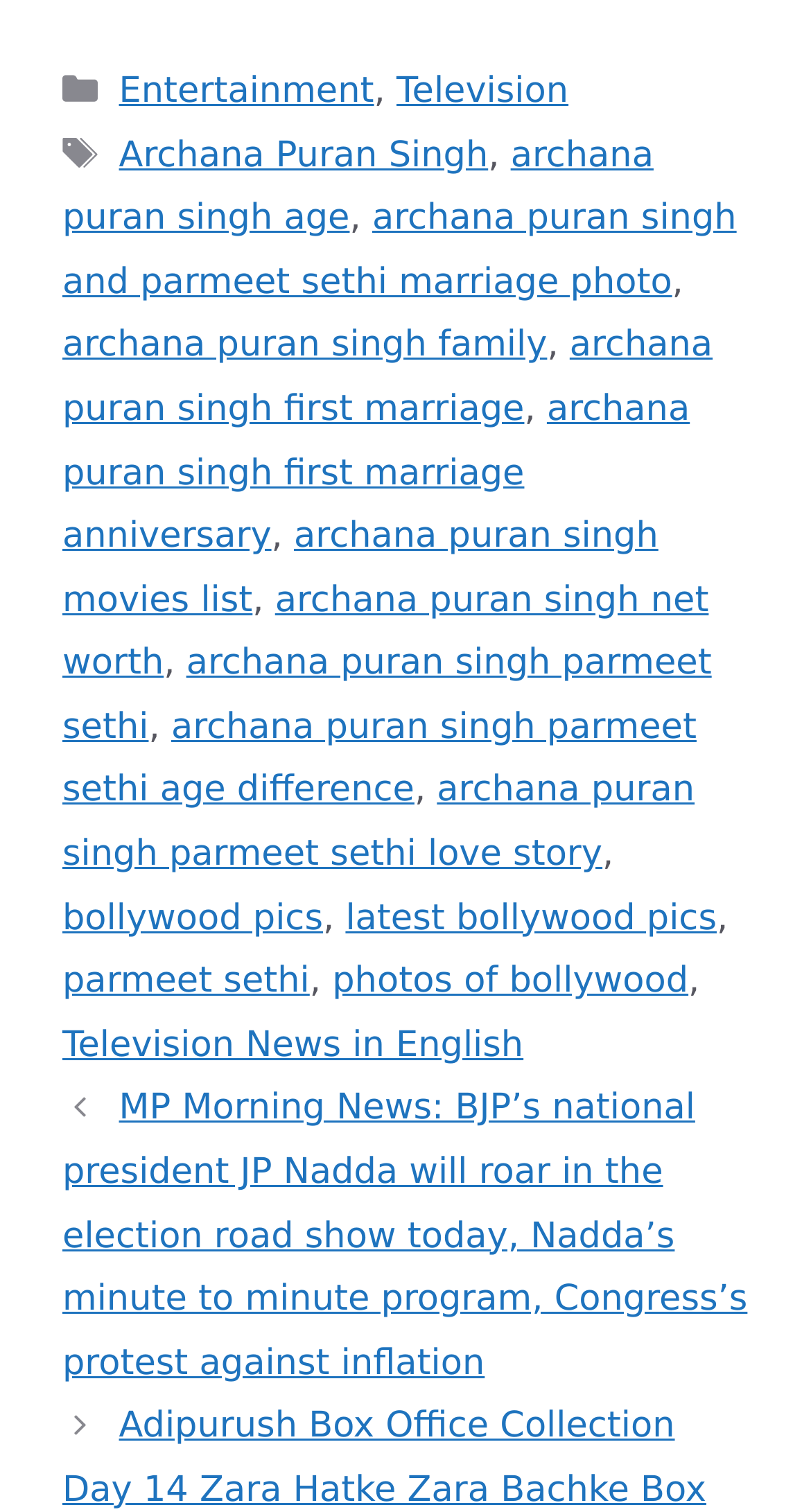Please specify the bounding box coordinates of the element that should be clicked to execute the given instruction: 'Click on Entertainment'. Ensure the coordinates are four float numbers between 0 and 1, expressed as [left, top, right, bottom].

[0.147, 0.047, 0.461, 0.074]